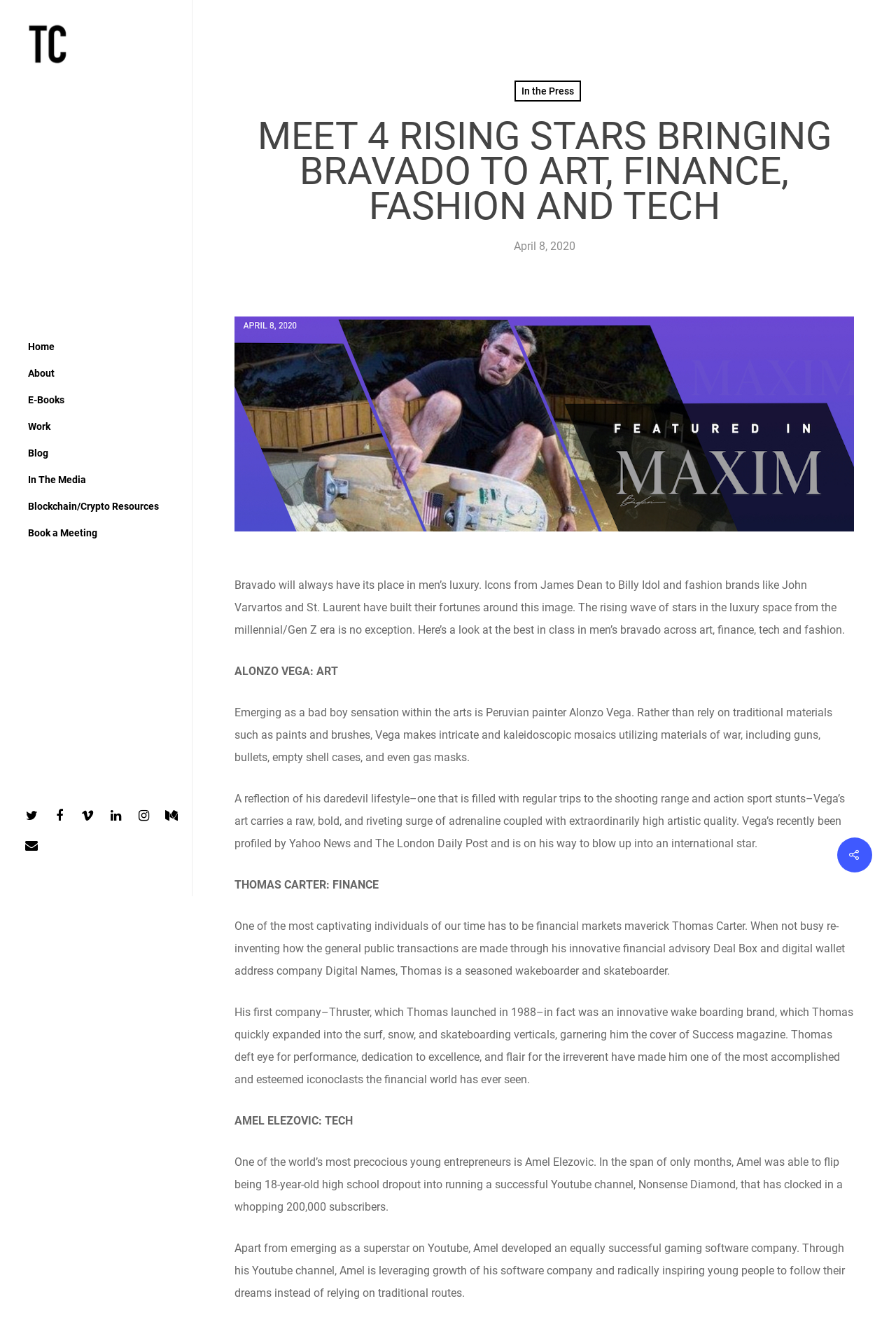Please identify the bounding box coordinates of the element's region that should be clicked to execute the following instruction: "View the next page". The bounding box coordinates must be four float numbers between 0 and 1, i.e., [left, top, right, bottom].

[0.934, 0.633, 0.973, 0.66]